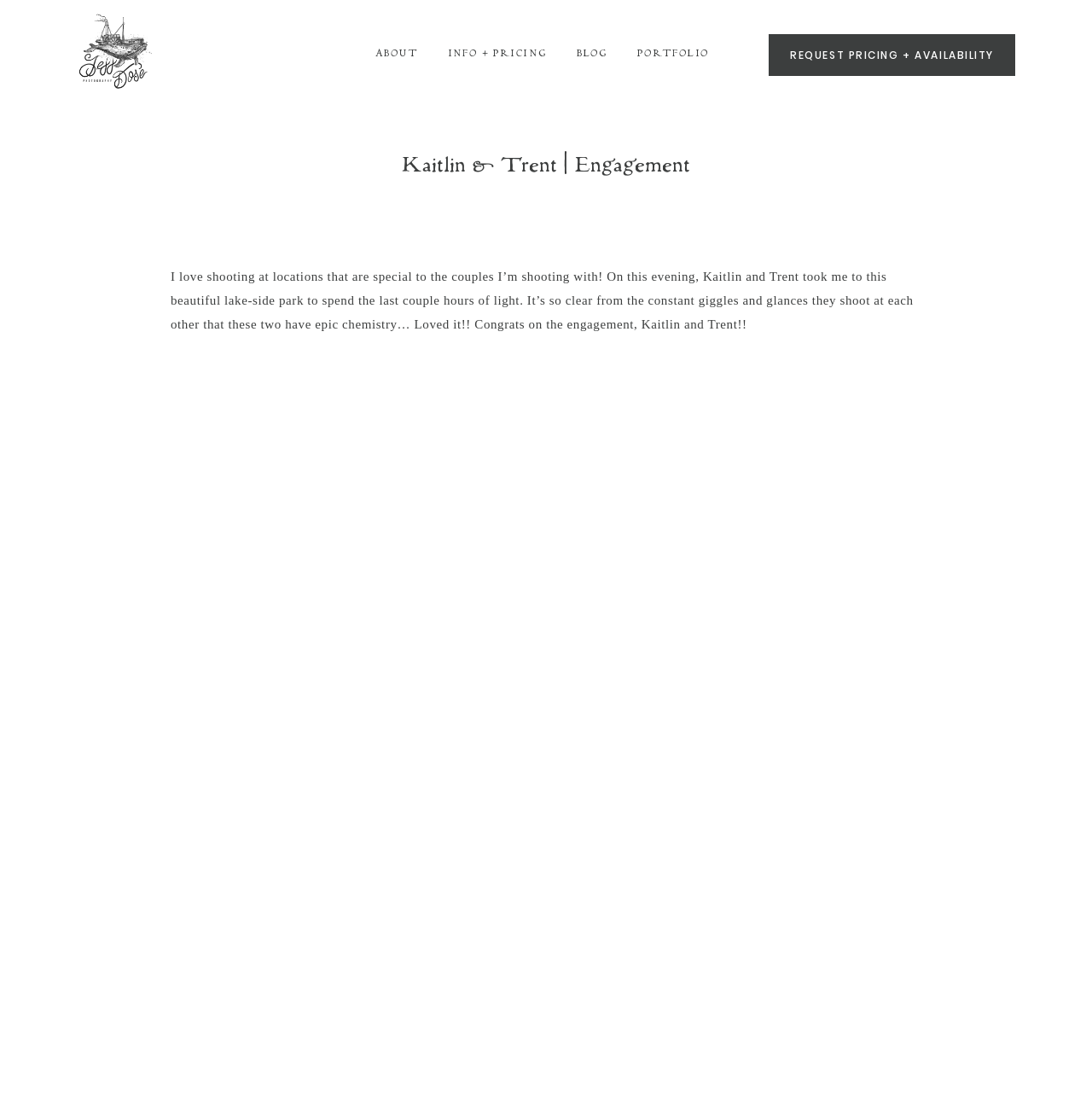Respond with a single word or short phrase to the following question: 
How many images are on this webpage?

3